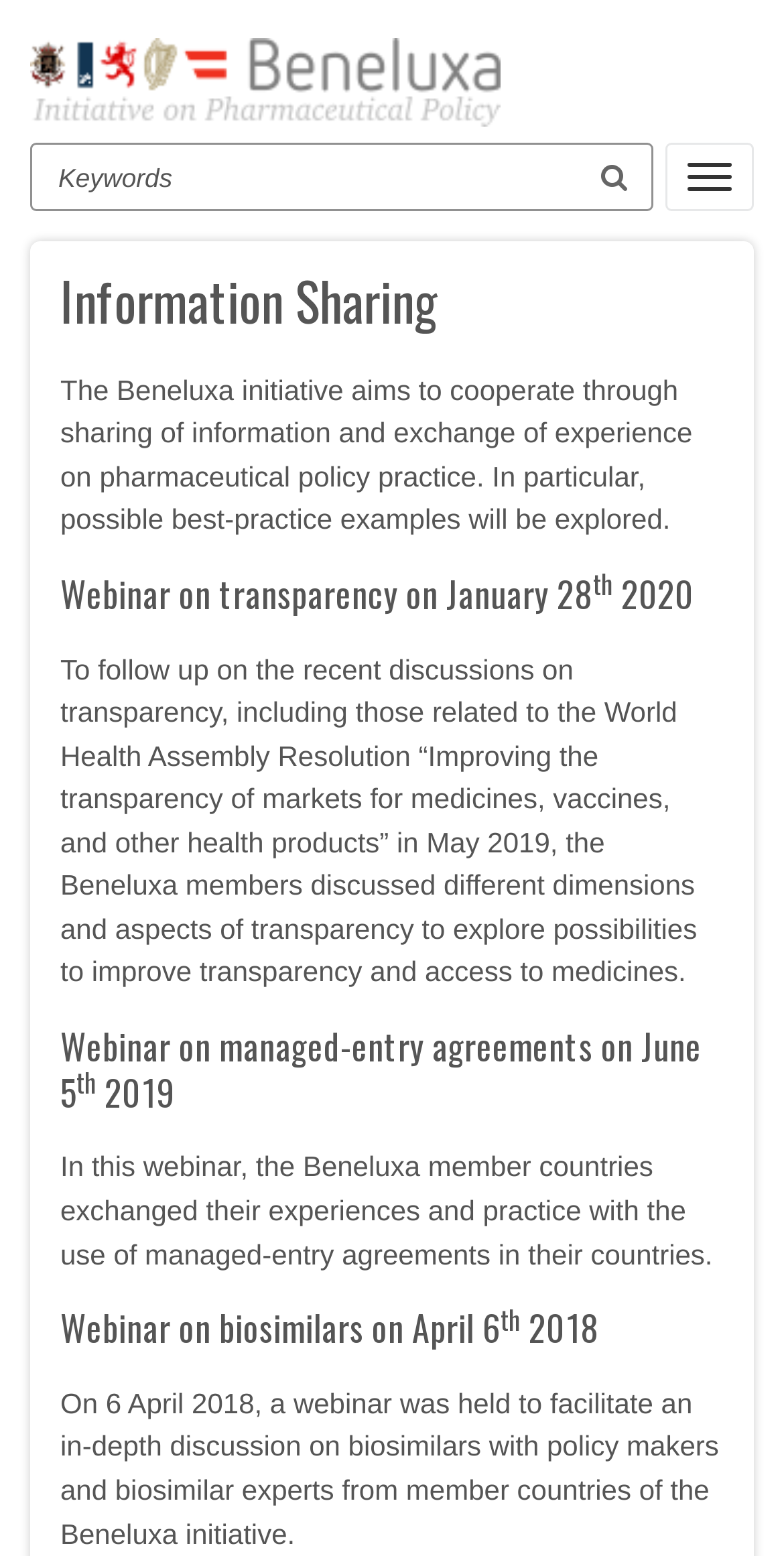What is the position of the search button?
Answer the question with just one word or phrase using the image.

Top-right